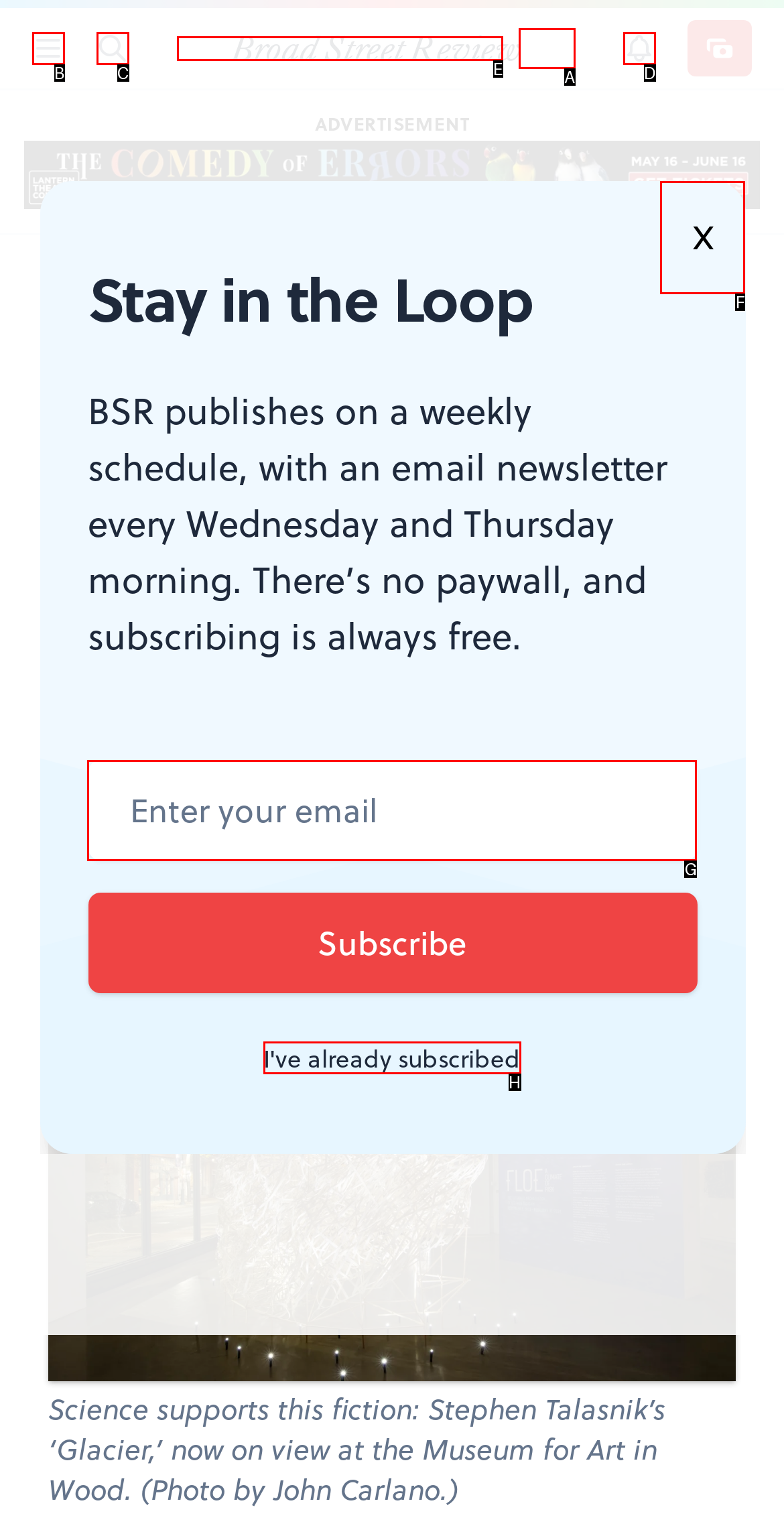Which option is described as follows: Sections
Answer with the letter of the matching option directly.

B